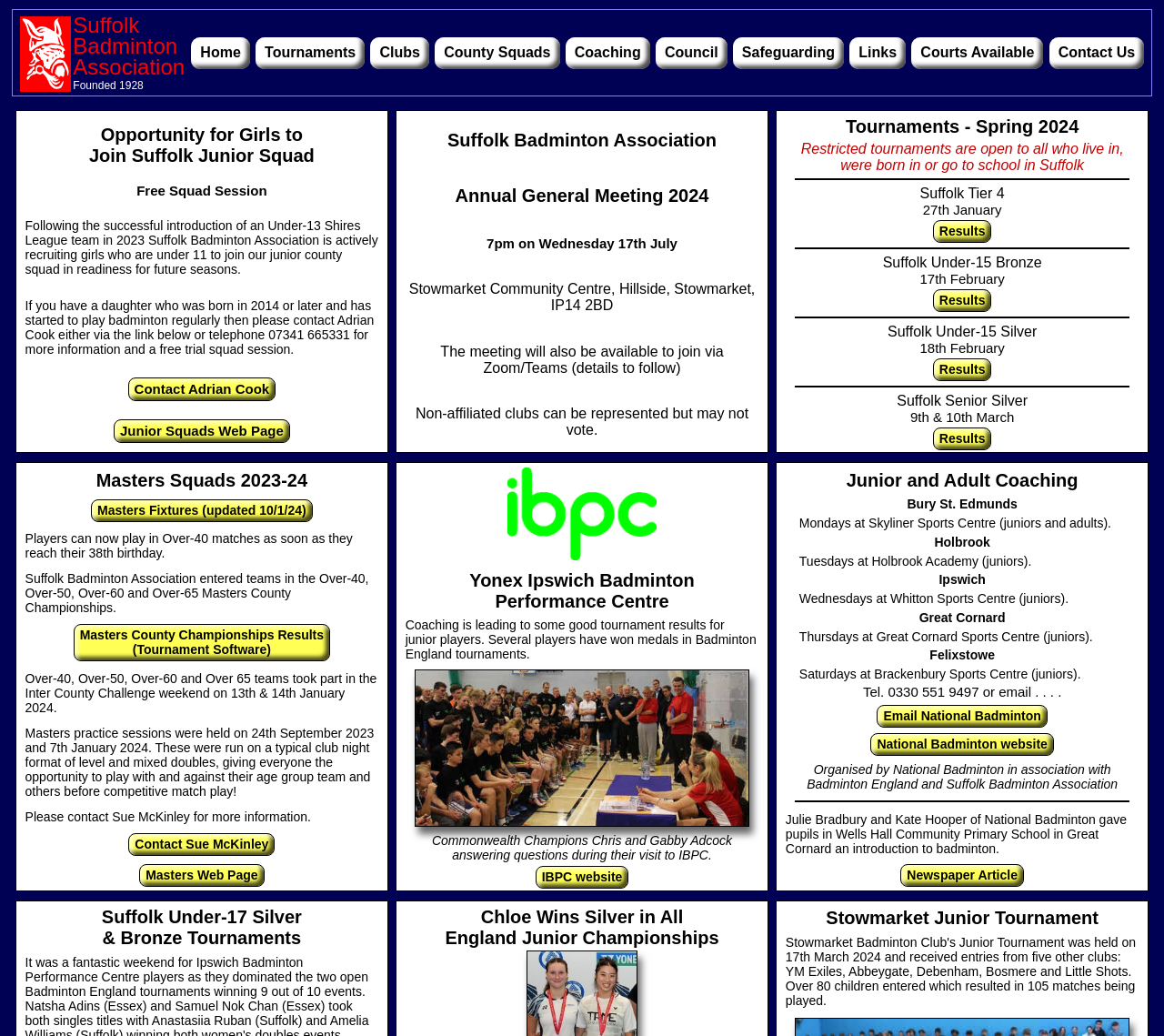Please reply to the following question using a single word or phrase: 
How many tournaments are listed in the 'Tournaments - Spring 2024' section?

4